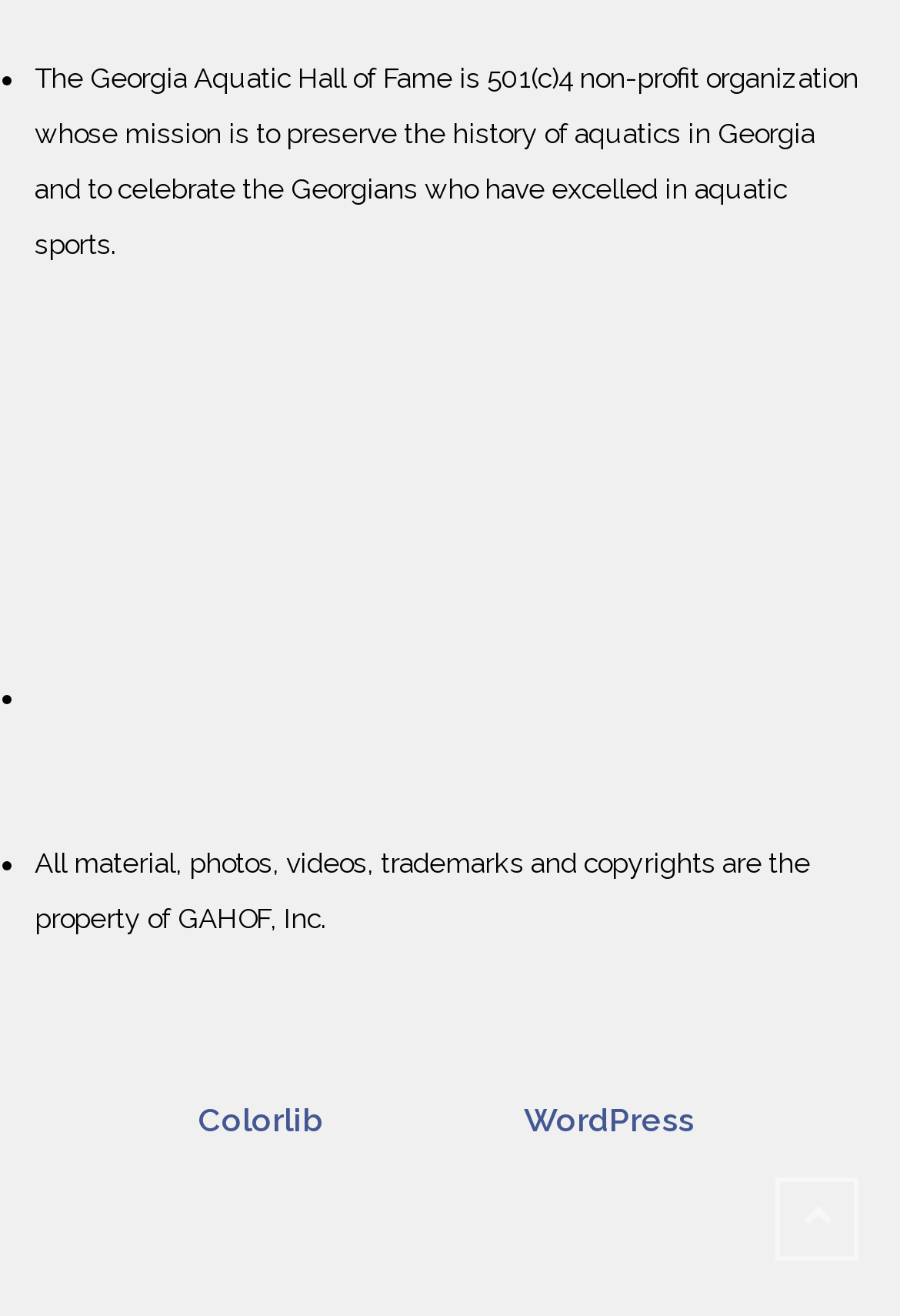Who owns the material, photos, videos, trademarks, and copyrights on this website?
With the help of the image, please provide a detailed response to the question.

The material, photos, videos, trademarks, and copyrights on this website are owned by GAHOF, Inc., as stated in the StaticText element with ID 200, which provides information about the ownership of the website's content.